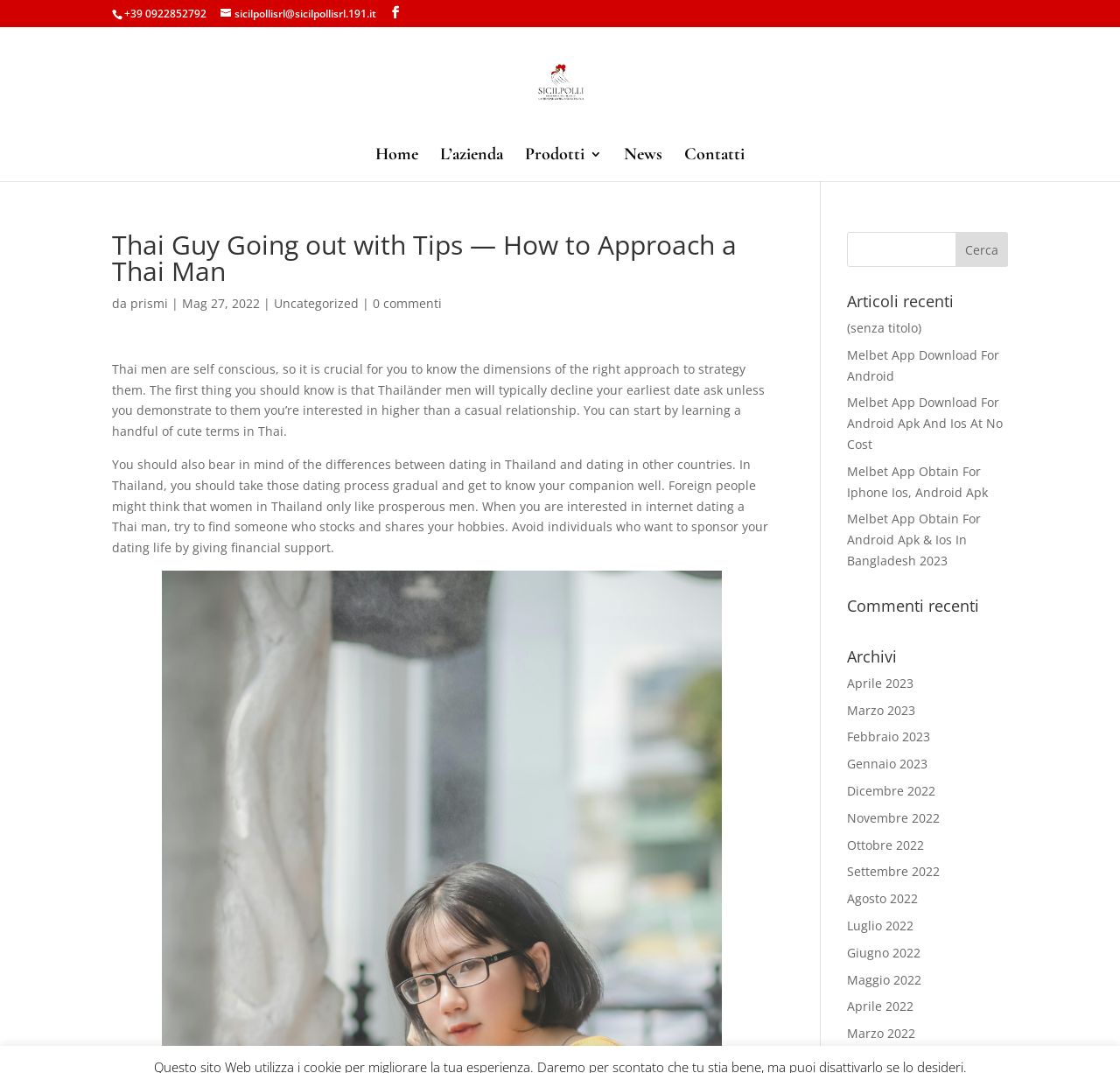Please reply with a single word or brief phrase to the question: 
What is the purpose of the search bar?

To search the website